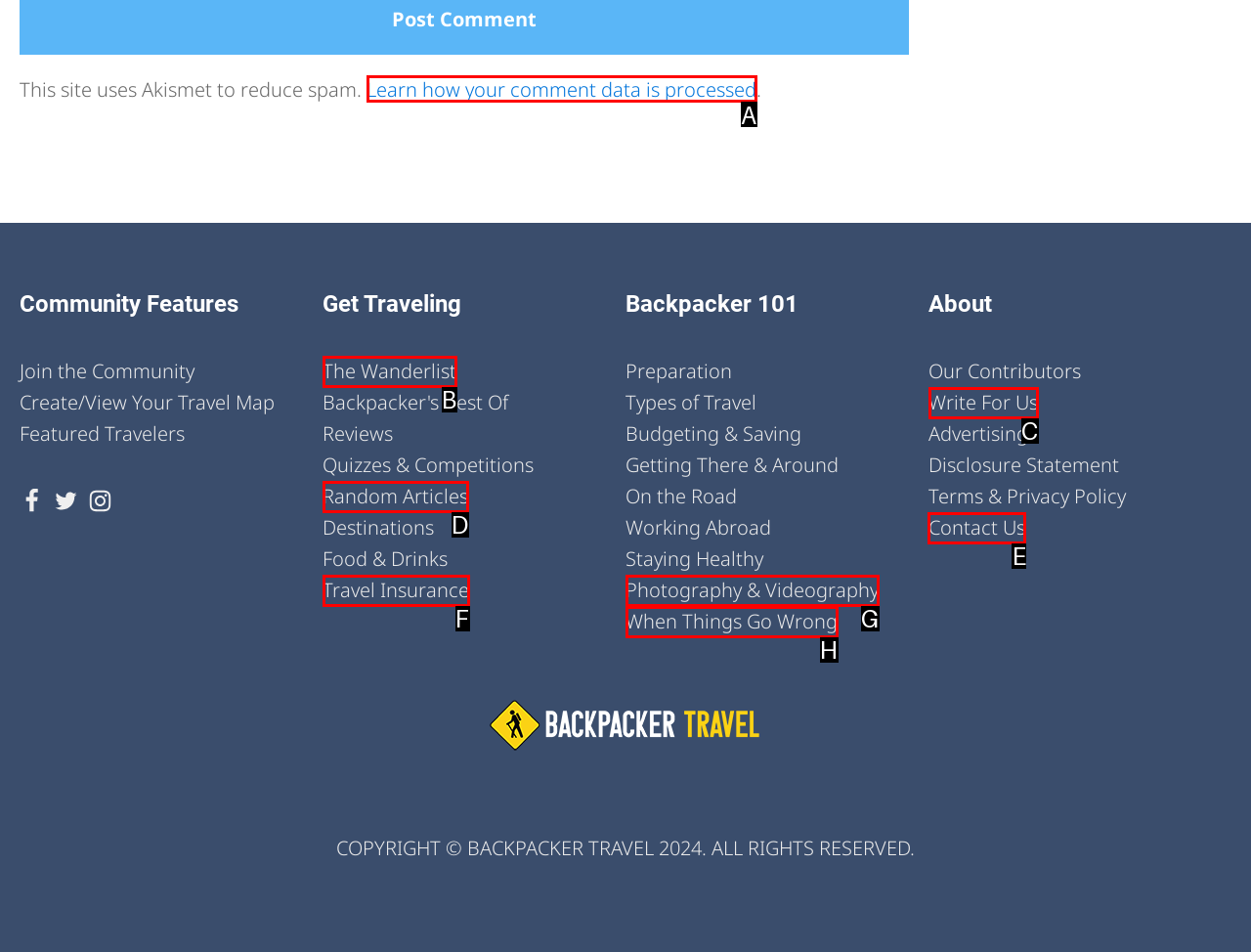Identify the HTML element you need to click to achieve the task: Contact Us. Respond with the corresponding letter of the option.

E